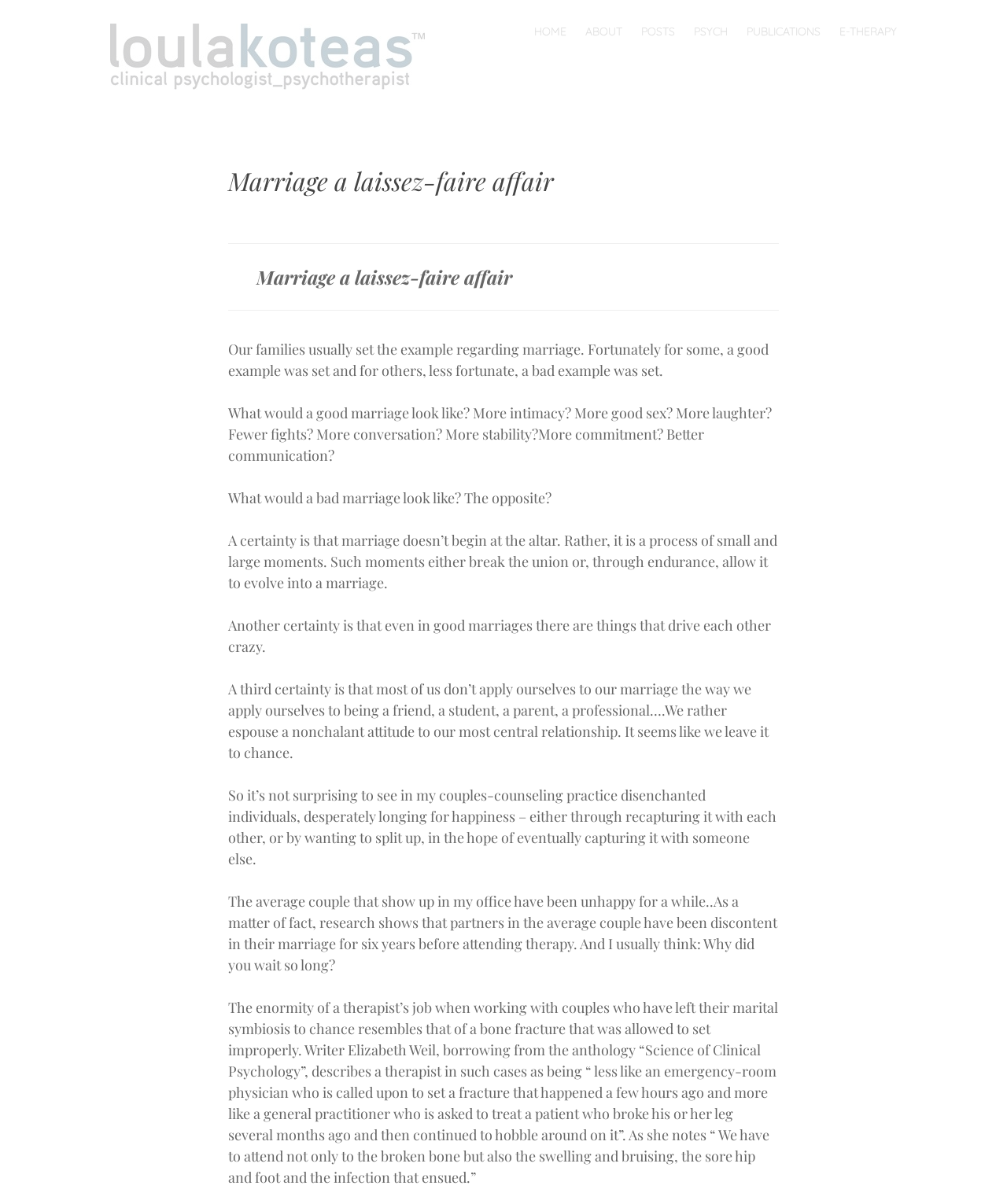Please answer the following question using a single word or phrase: 
How long do couples typically wait before seeking therapy?

six years